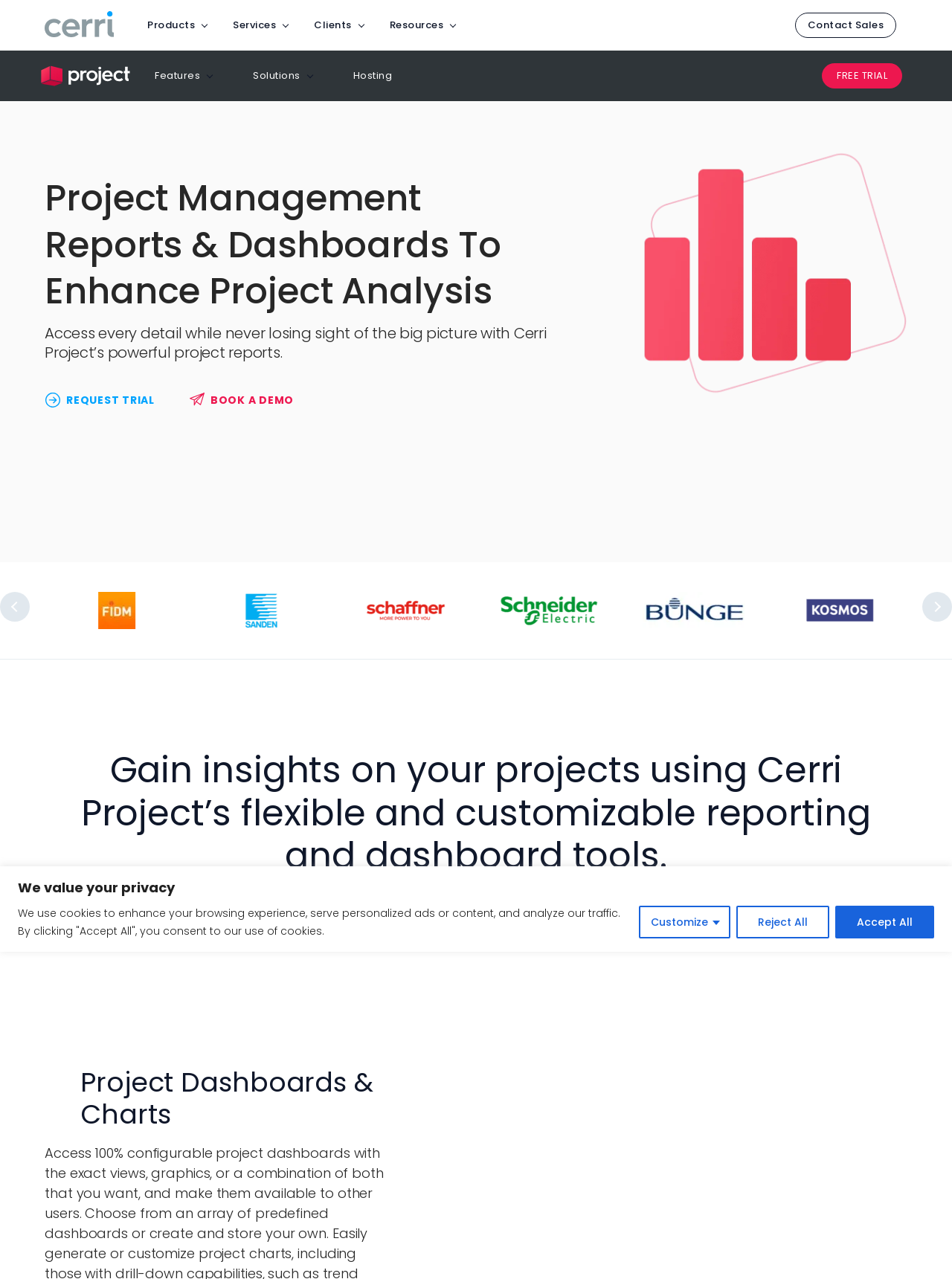Ascertain the bounding box coordinates for the UI element detailed here: "Contact Sales". The coordinates should be provided as [left, top, right, bottom] with each value being a float between 0 and 1.

[0.835, 0.01, 0.941, 0.03]